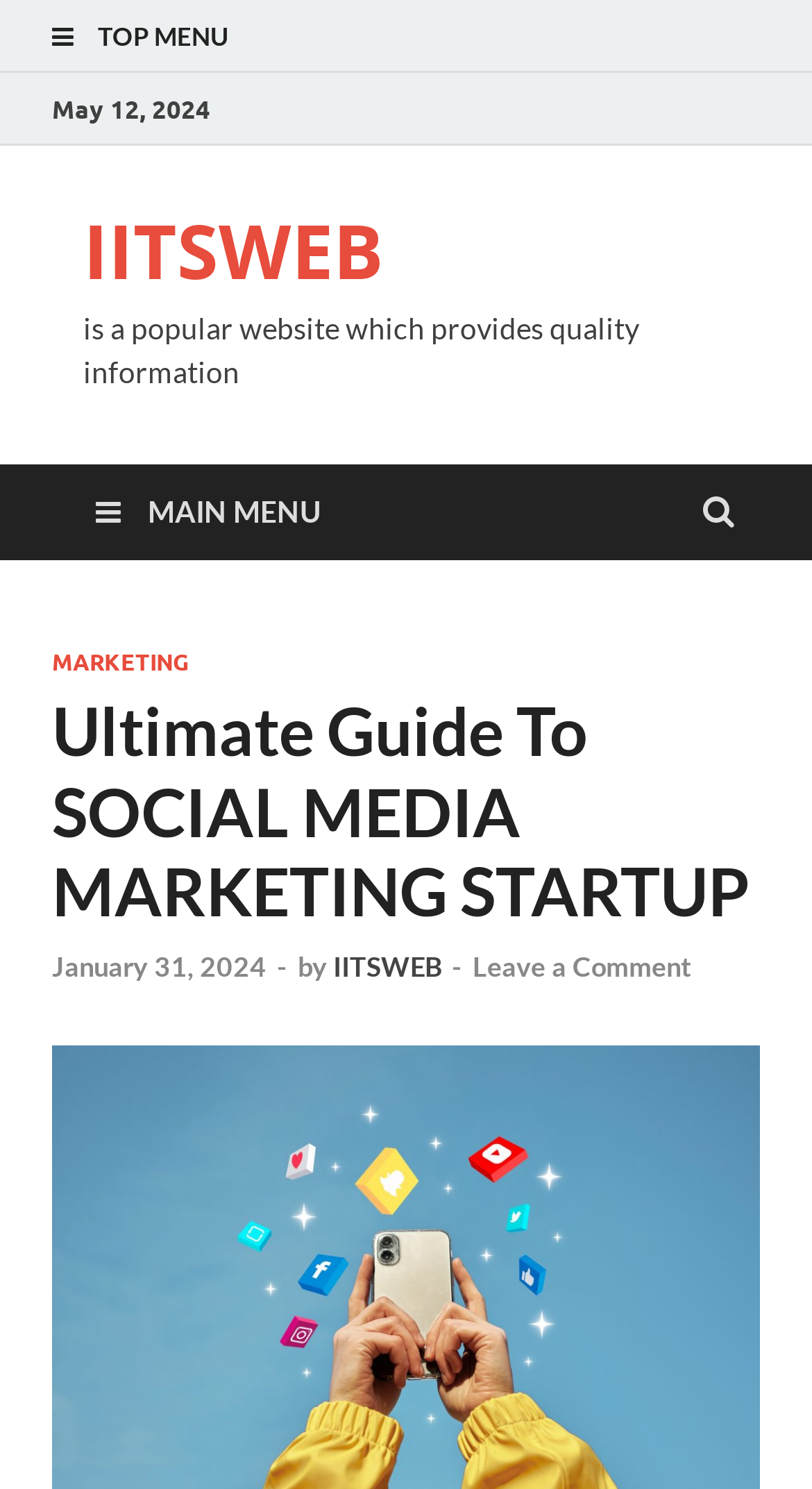What is the name of the website?
Answer the question with as much detail as you can, using the image as a reference.

I found the name of the website by looking at the link element with the content 'IITSWEB' which is located at the top of the webpage, and also mentioned in the description of the website.